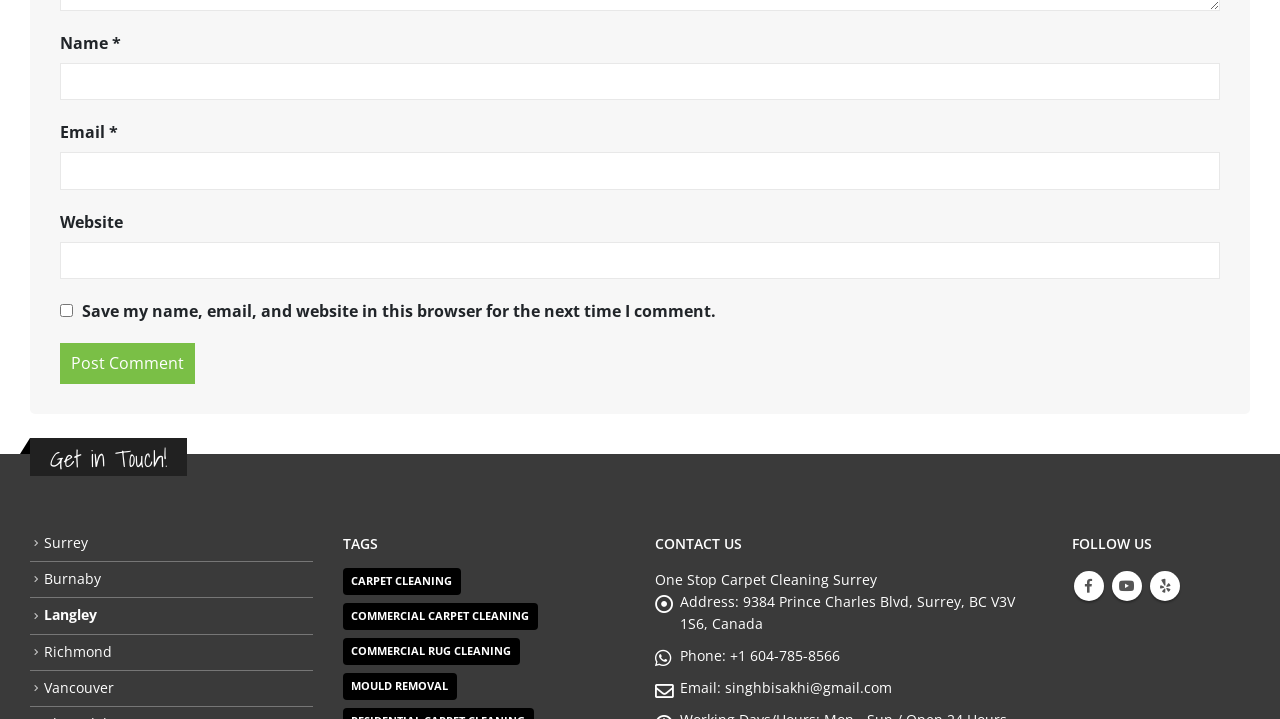Given the element description 0, predict the bounding box coordinates for the UI element in the webpage screenshot. The format should be (top-left x, top-left y, bottom-right x, bottom-right y), and the values should be between 0 and 1.

None